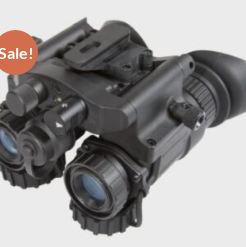What is the purpose of the dual tubes in the FLIR BNVD 40-2QSi?
Please provide a comprehensive answer to the question based on the webpage screenshot.

According to the caption, the dual tubes in the FLIR BNVD 40-2QSi are designed for superior depth perception, which is an important feature for enhanced visibility in low-light conditions.